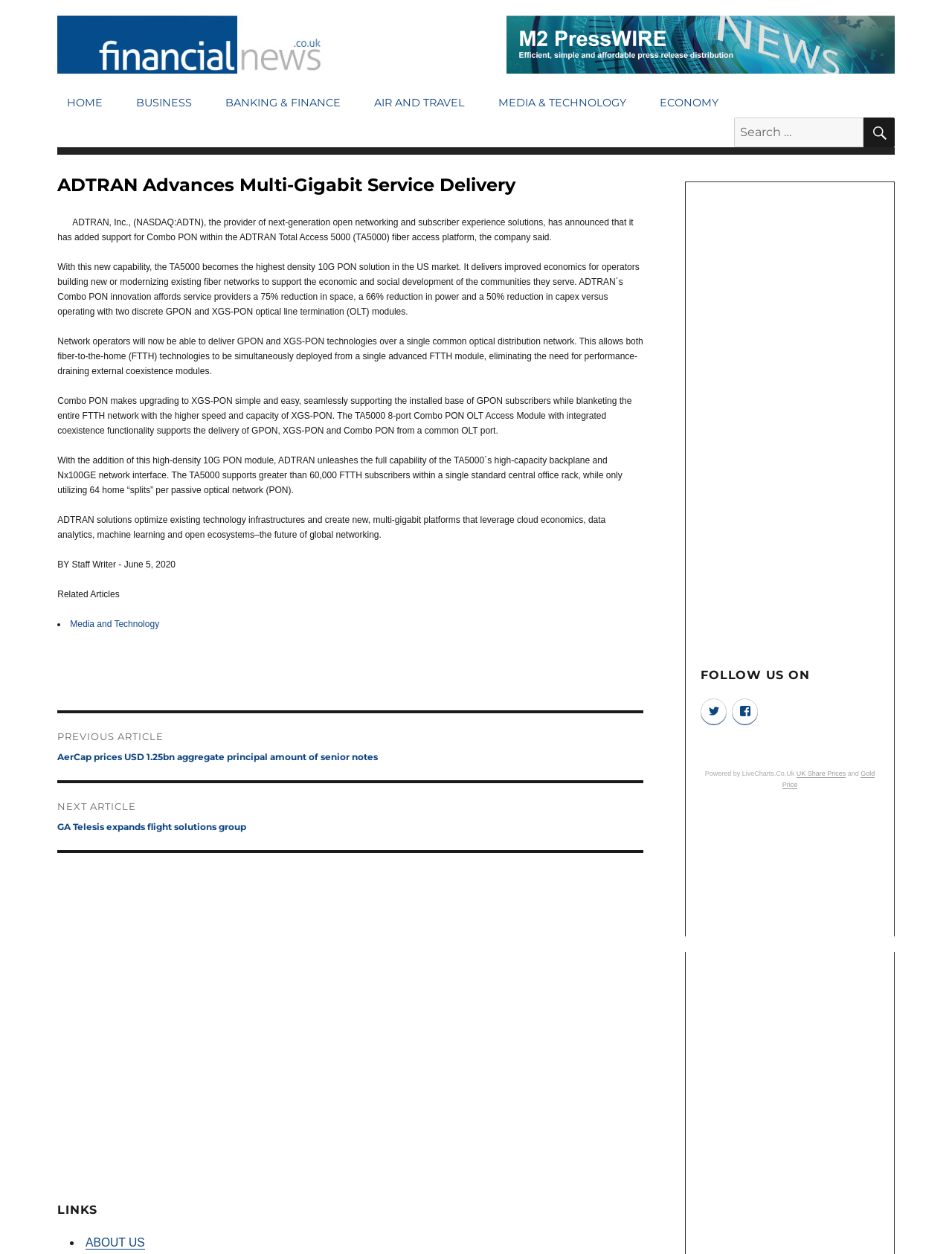Please provide a comprehensive answer to the question below using the information from the image: What is the company mentioned in the article?

The company mentioned in the article is ADTRAN, which is mentioned in the first sentence of the article as 'ADTRAN, Inc., (NASDAQ:ADTN), the provider of next-generation open networking and subscriber experience solutions...'.